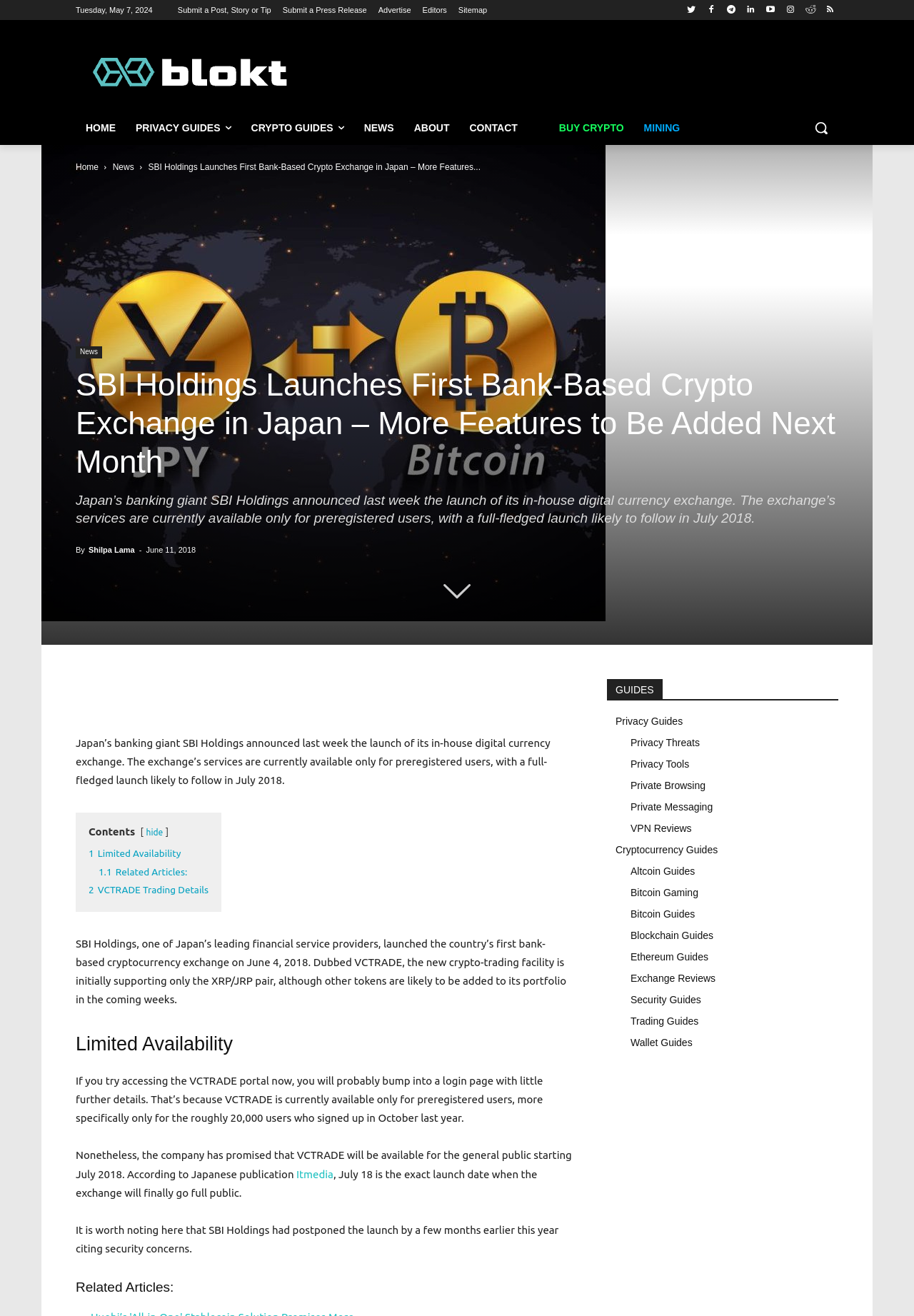Find the bounding box of the UI element described as: "1 Limited Availability". The bounding box coordinates should be given as four float values between 0 and 1, i.e., [left, top, right, bottom].

[0.097, 0.644, 0.198, 0.653]